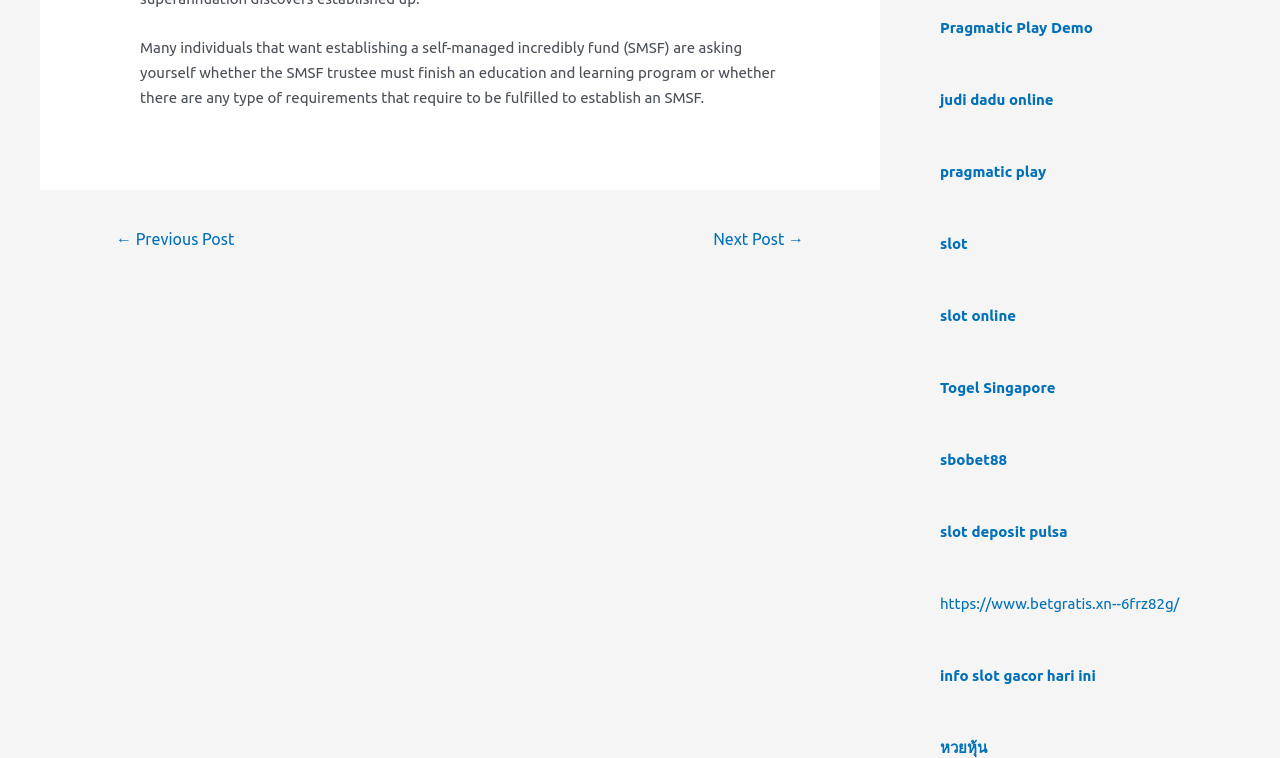Identify and provide the bounding box for the element described by: "Pragmatic Play Demo".

[0.734, 0.025, 0.854, 0.047]